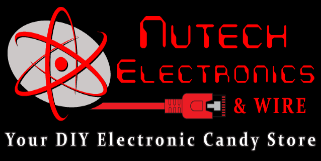What is symbolized by the stylized depiction?
Please provide a single word or phrase as the answer based on the screenshot.

Power connector